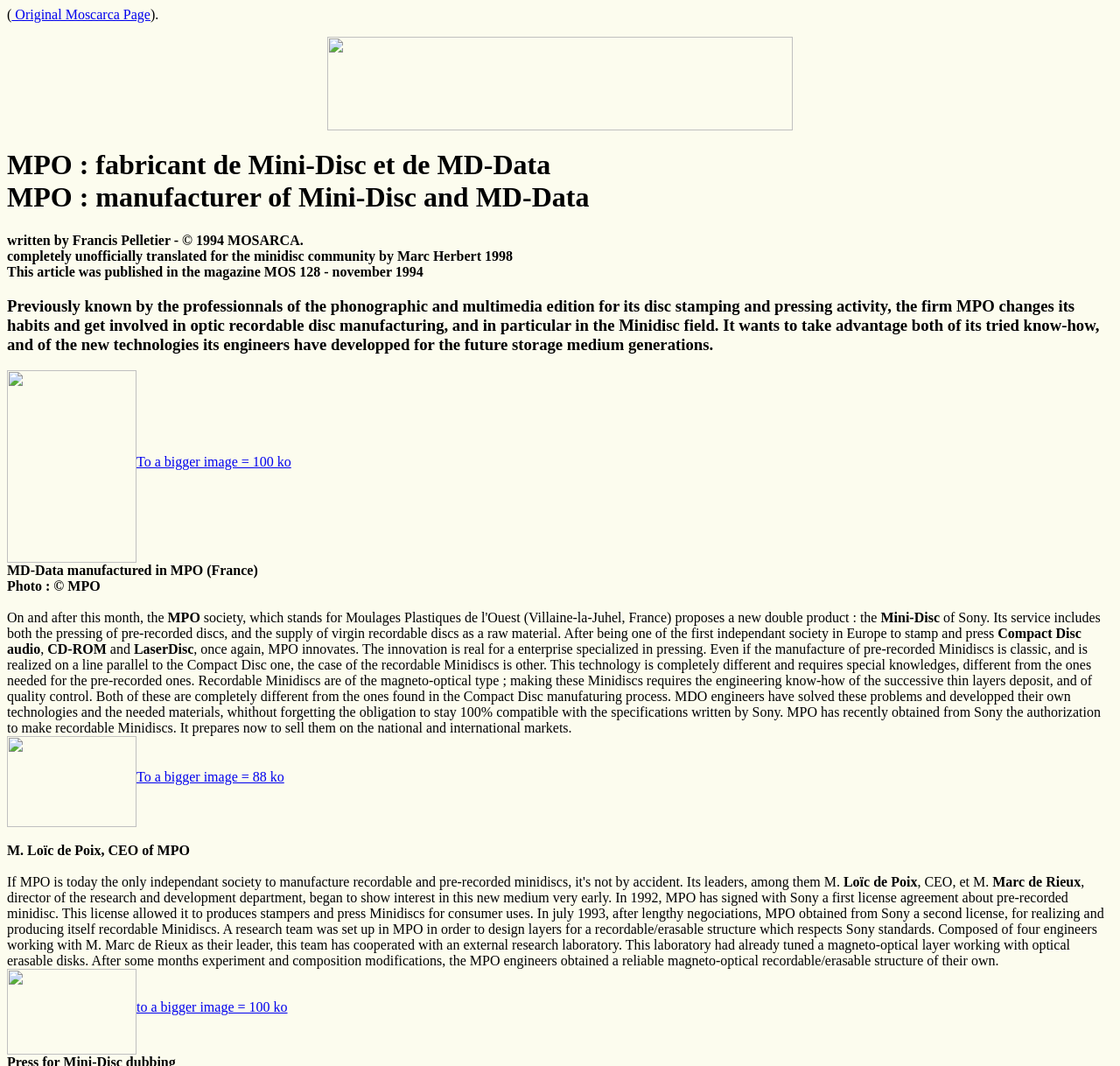Create a full and detailed caption for the entire webpage.

This webpage is about MPO, a manufacturer of Mini-Disc and MD-Data. At the top, there is a link to the "Original Moscarca Page" and a small image. Below this, there is a heading that introduces MPO as a manufacturer of Mini-Disc and MD-Data. 

Following this heading, there are several paragraphs of text that provide information about MPO's history and its involvement in the Mini-Disc industry. The text is written in a formal tone and includes details about MPO's experience in disc stamping and pressing, as well as its development of new technologies for optic recordable disc manufacturing.

On the left side of the page, there are several images, including one that shows MD-Data manufactured in MPO, France. There are also links to larger images of these pictures. 

The text continues to describe MPO's innovations in the Mini-Disc industry, including its development of recordable Minidiscs, which require special know-how and quality control. The company has obtained authorization from Sony to manufacture these recordable Minidiscs and is preparing to sell them on national and international markets.

Further down the page, there are more images and links to larger images, as well as text that introduces M. Loïc de Poix, CEO of MPO, and M. Marc de Rieux, director of the research and development department. The text describes their involvement in the development of Mini-Disc technology and their cooperation with an external research laboratory.